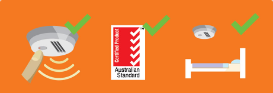What symbol is used to indicate compliance with Australian safety standards?
From the image, provide a succinct answer in one word or a short phrase.

Checkmark